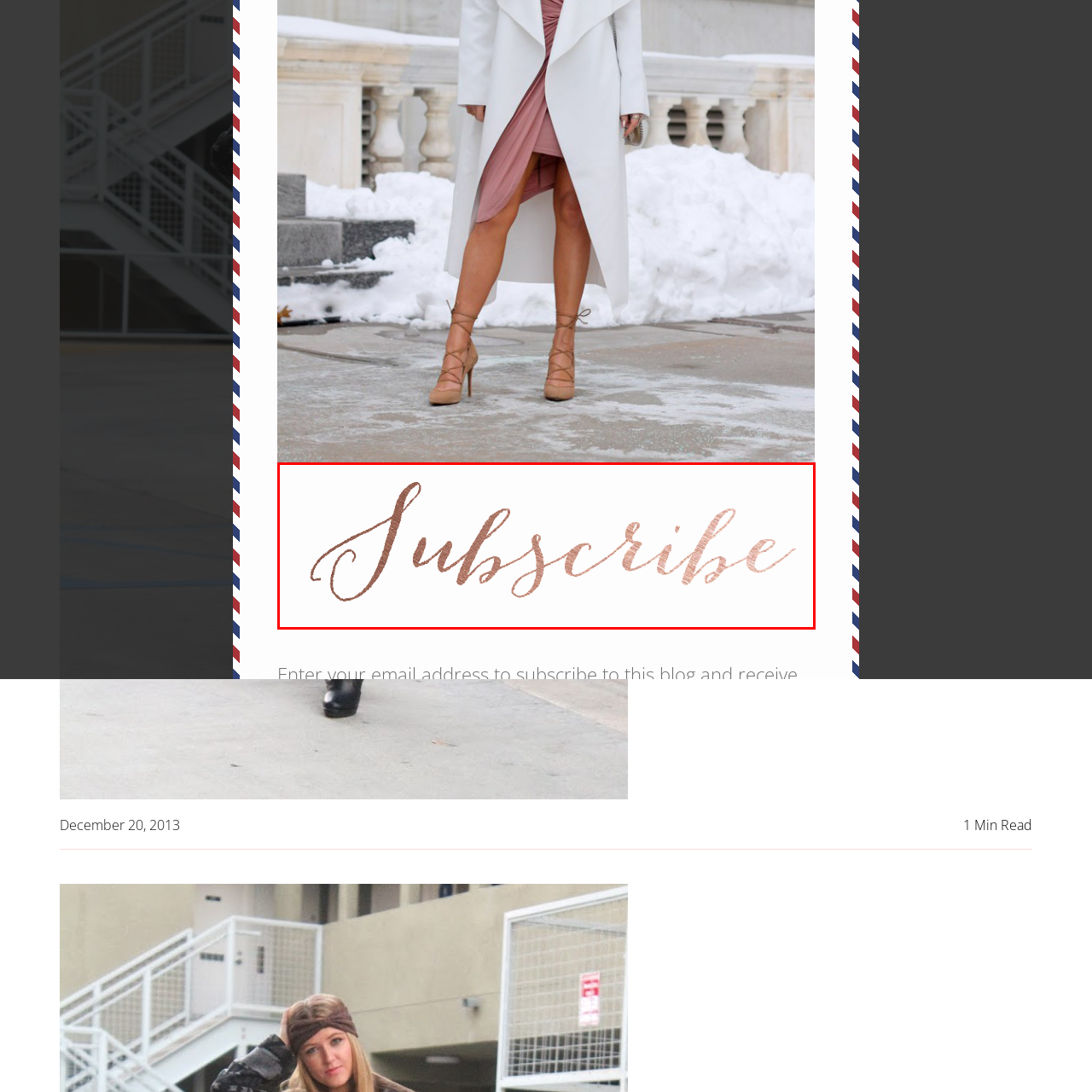Look at the region marked by the red box and describe it extensively.

The image features the word "Subscribe" elegantly written in a flowing, cursive font. The lettering is styled in a shimmering rose gold, giving it a modern and inviting appeal. This graphic serves as a prominent header on a subscription section of a blog or website, encouraging visitors to join a mailing list. Below the image, users are prompted to enter their email addresses to receive notifications about new blog posts, highlighting the benefits of staying updated with the latest content.